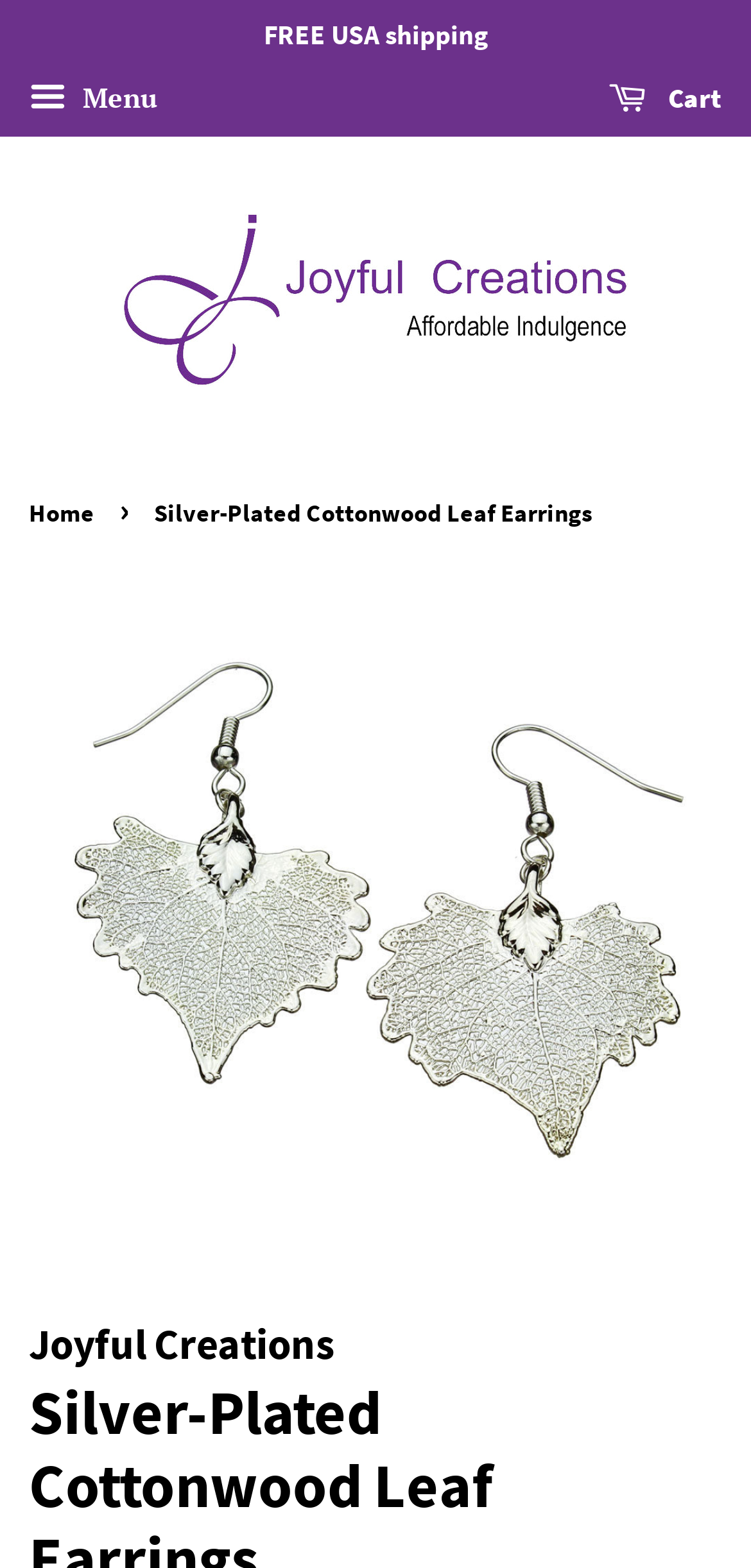Is there free shipping available?
Using the information from the image, answer the question thoroughly.

I see the text 'FREE USA shipping' on the top of the webpage, which indicates that free shipping is available for USA customers.